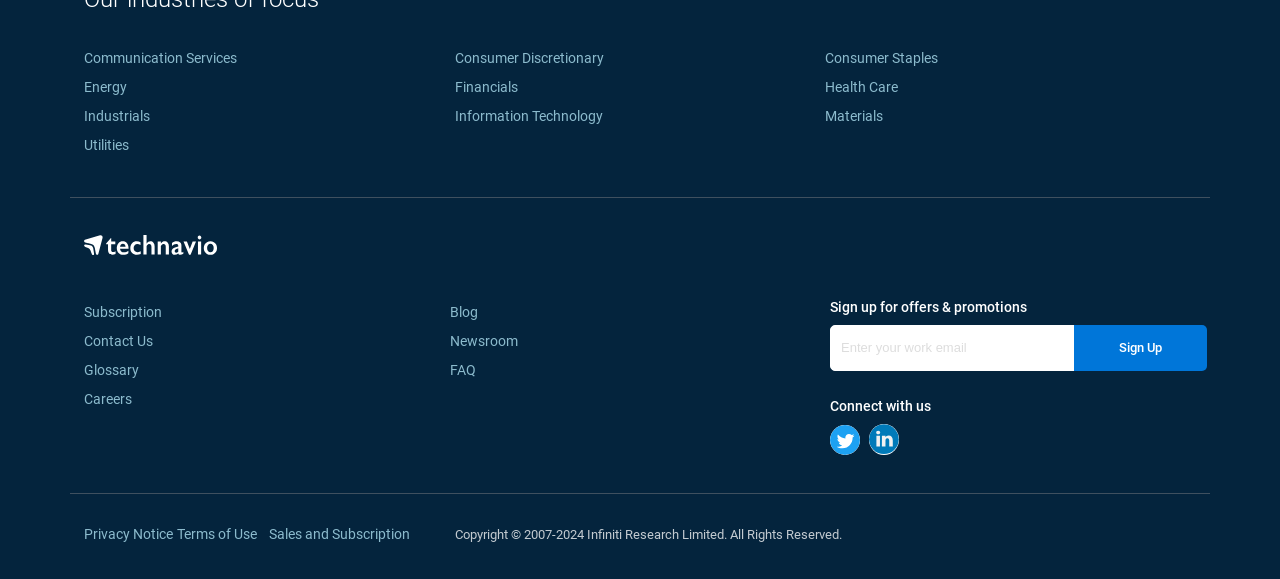Determine the bounding box for the UI element that matches this description: "Information Technology".

[0.355, 0.187, 0.471, 0.214]